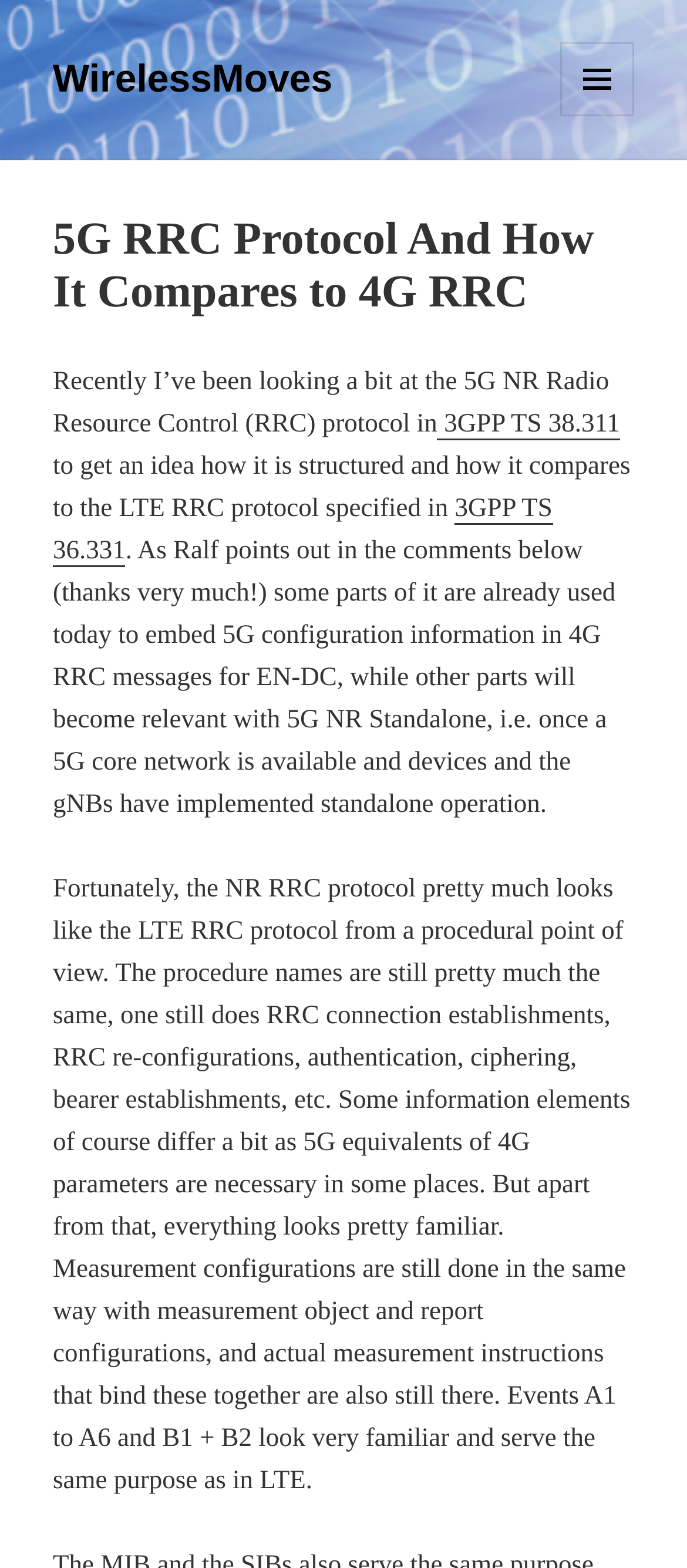Locate the headline of the webpage and generate its content.

5G RRC Protocol And How It Compares to 4G RRC